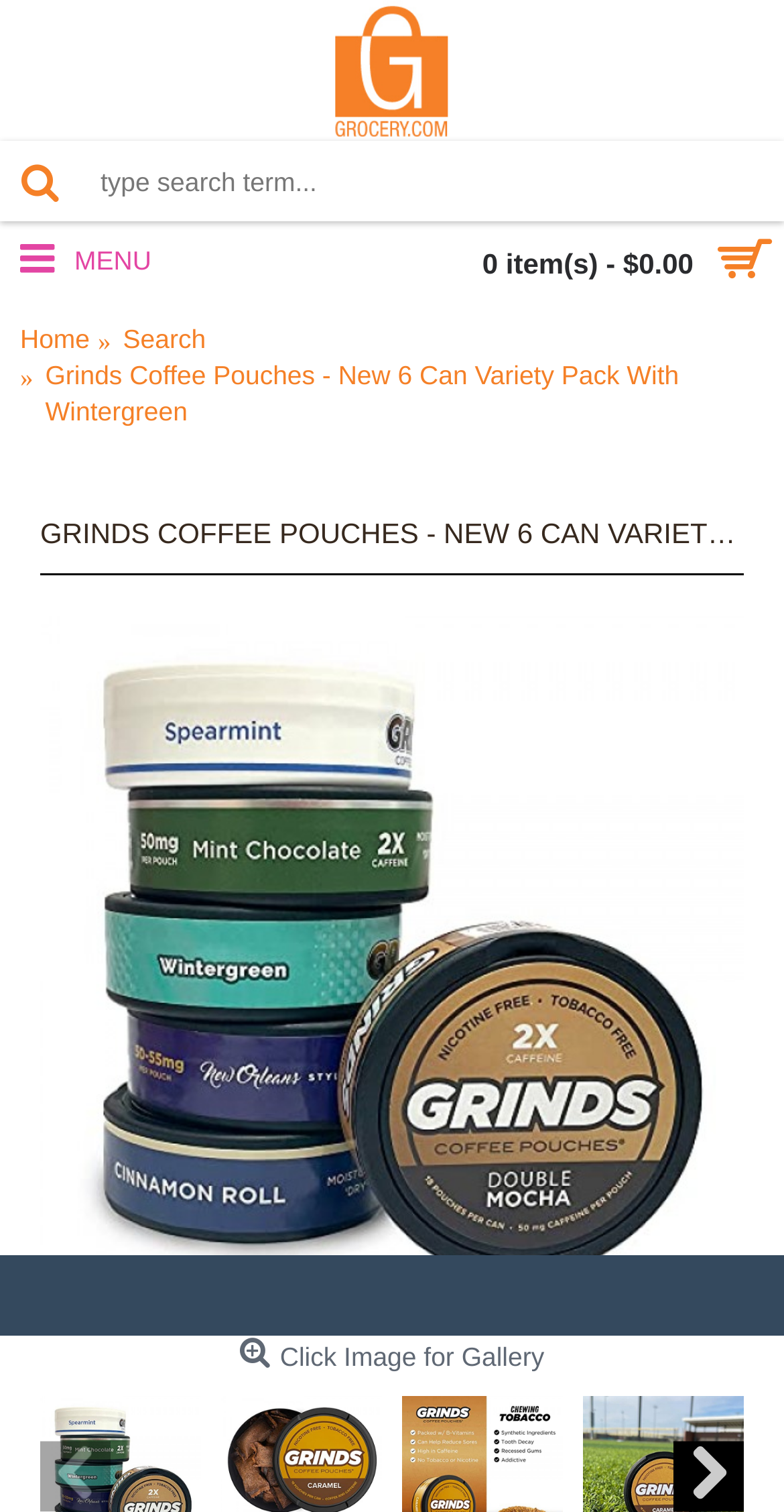Identify and provide the text of the main header on the webpage.

GRINDS COFFEE POUCHES - NEW 6 CAN VARIETY PACK WITH WINTERGREEN